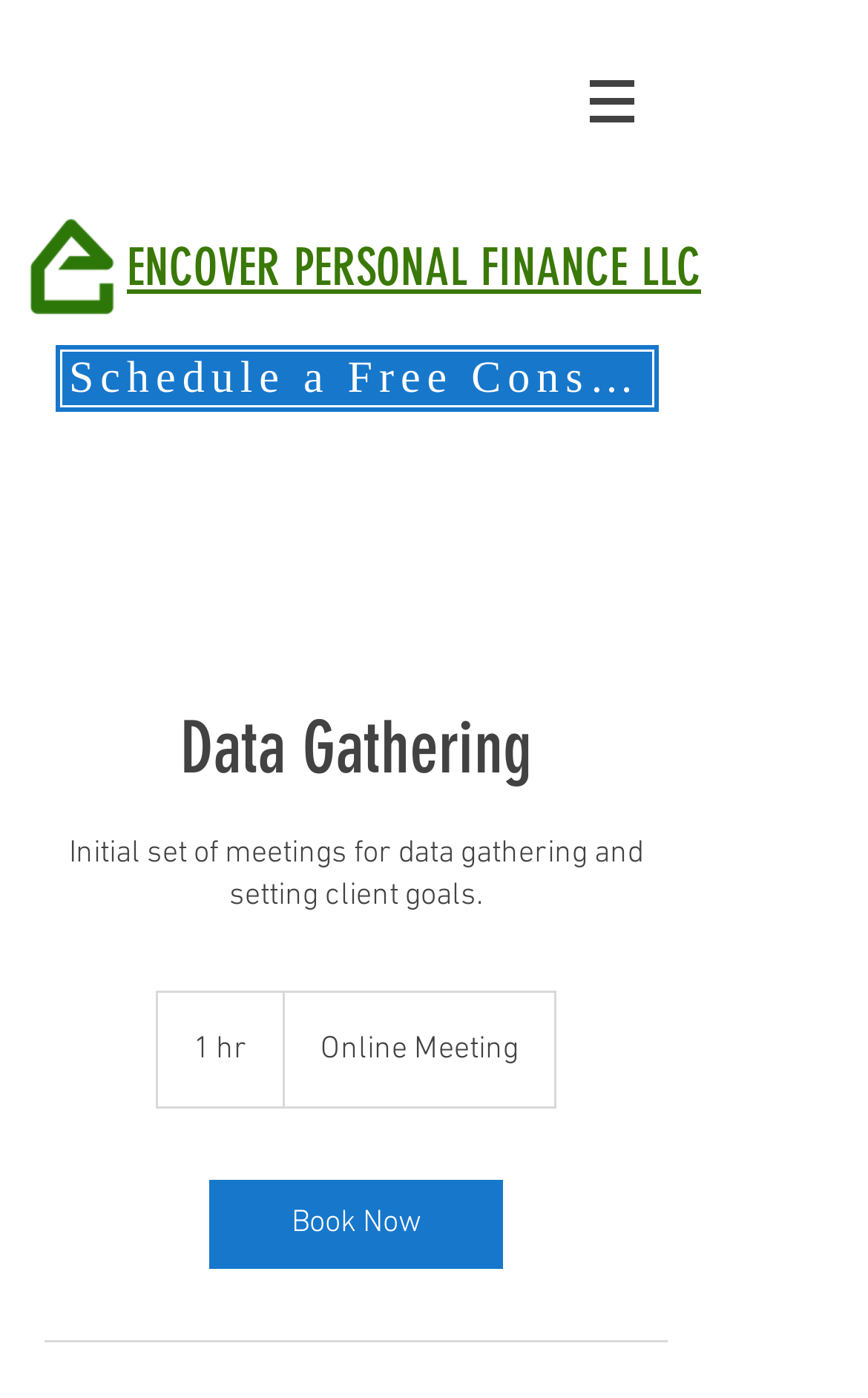Identify the bounding box coordinates for the UI element described as: "Feb 11, 2024".

None